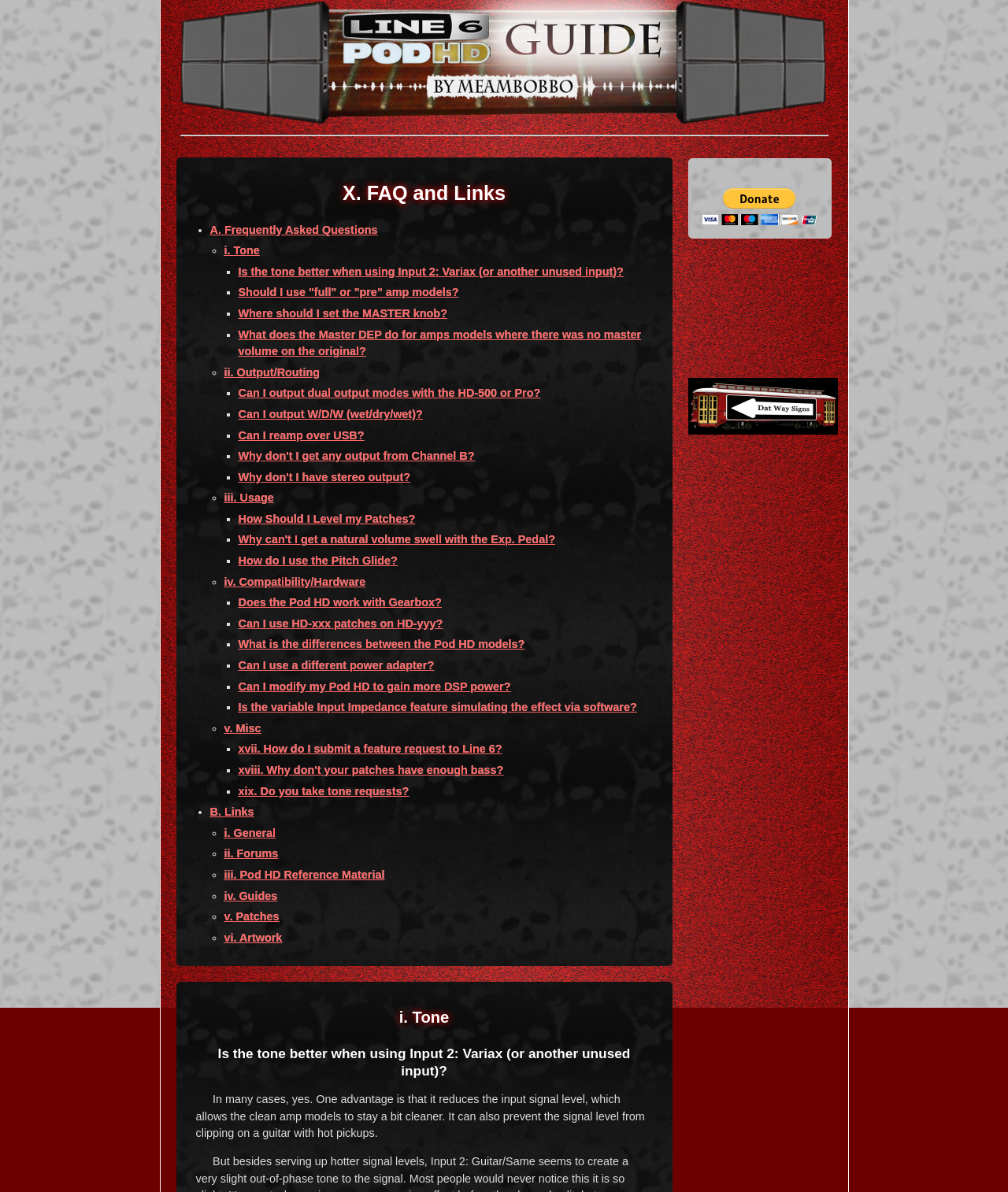What is the purpose of using Input 2: Variax?
Please provide a comprehensive answer based on the visual information in the image.

According to the text, using Input 2: Variax can reduce the input signal level, which allows the clean amp models to stay a bit cleaner and prevents the signal level from clipping on a guitar with hot pickups.